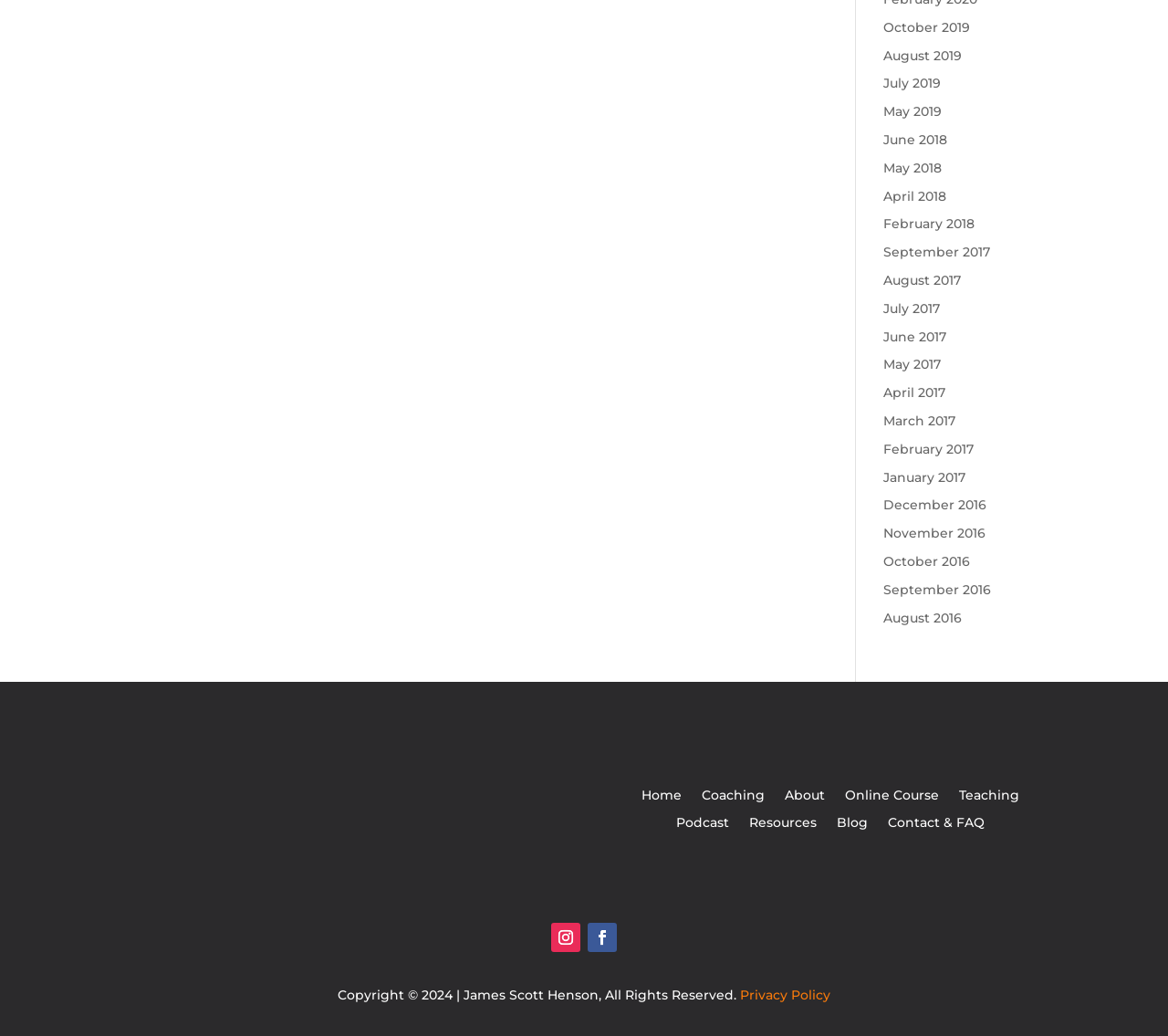Please find the bounding box coordinates in the format (top-left x, top-left y, bottom-right x, bottom-right y) for the given element description. Ensure the coordinates are floating point numbers between 0 and 1. Description: Home

[0.549, 0.761, 0.584, 0.781]